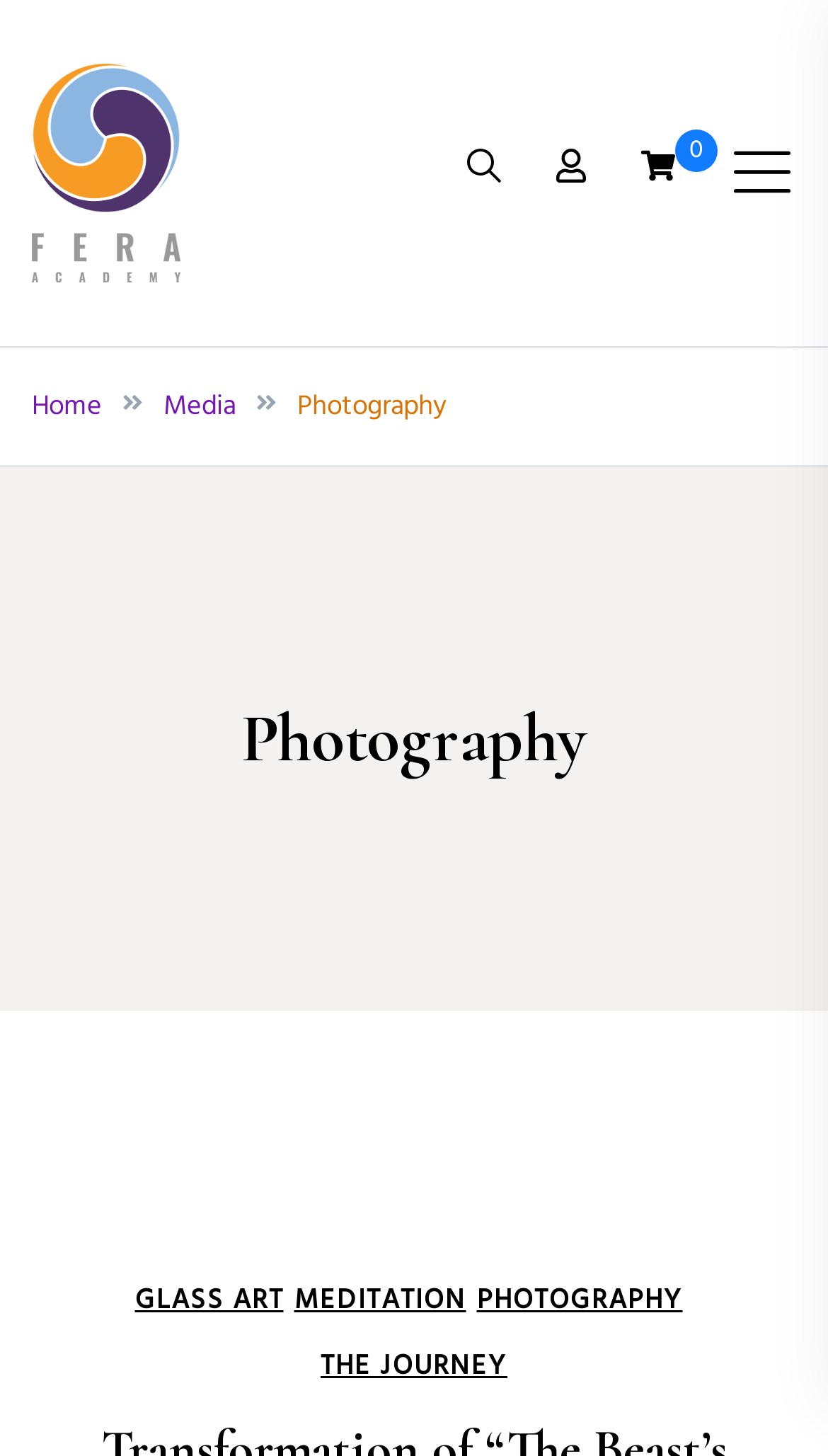Highlight the bounding box coordinates of the region I should click on to meet the following instruction: "view your account".

[0.669, 0.096, 0.71, 0.141]